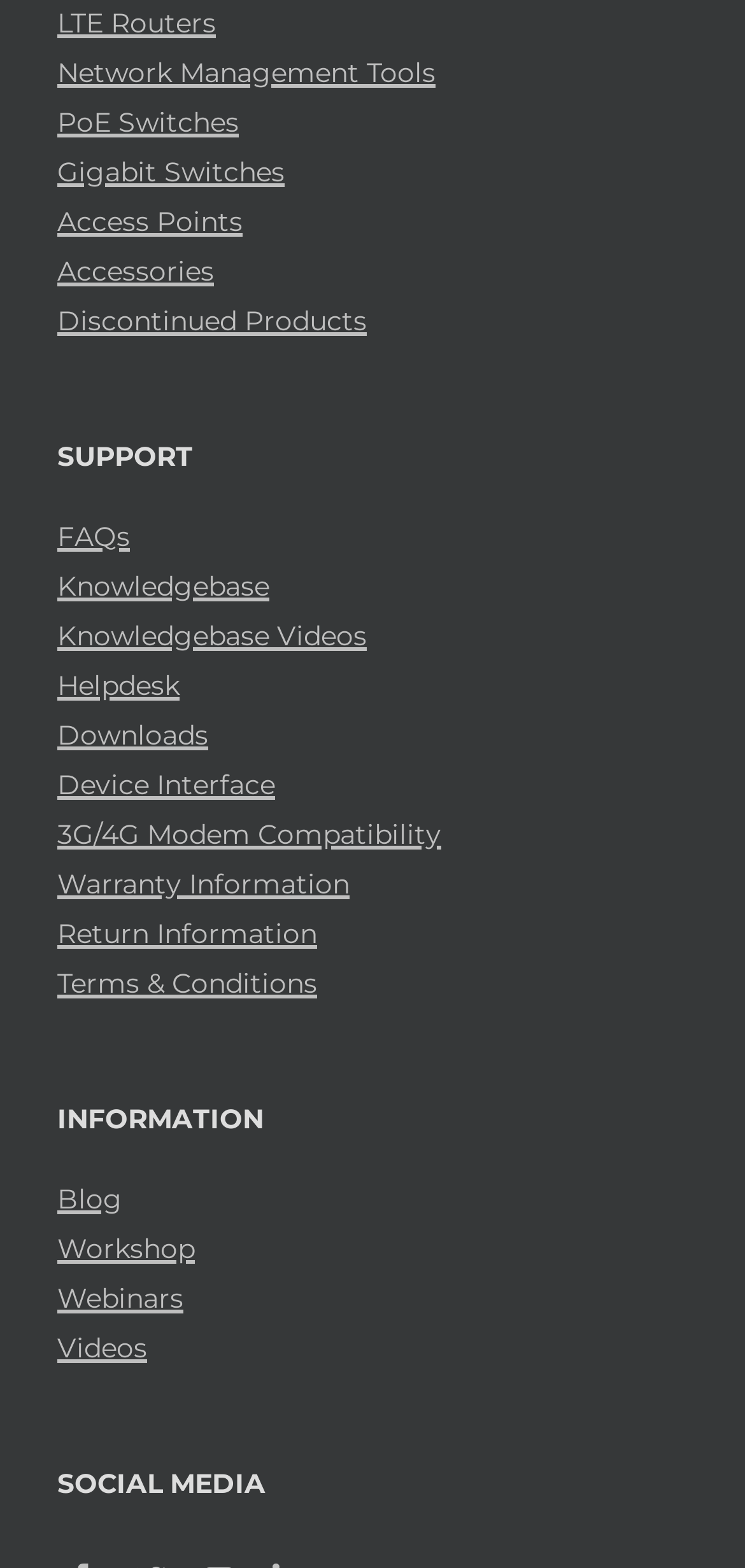Find the bounding box coordinates for the area you need to click to carry out the instruction: "View FAQs". The coordinates should be four float numbers between 0 and 1, indicated as [left, top, right, bottom].

[0.077, 0.329, 0.923, 0.355]